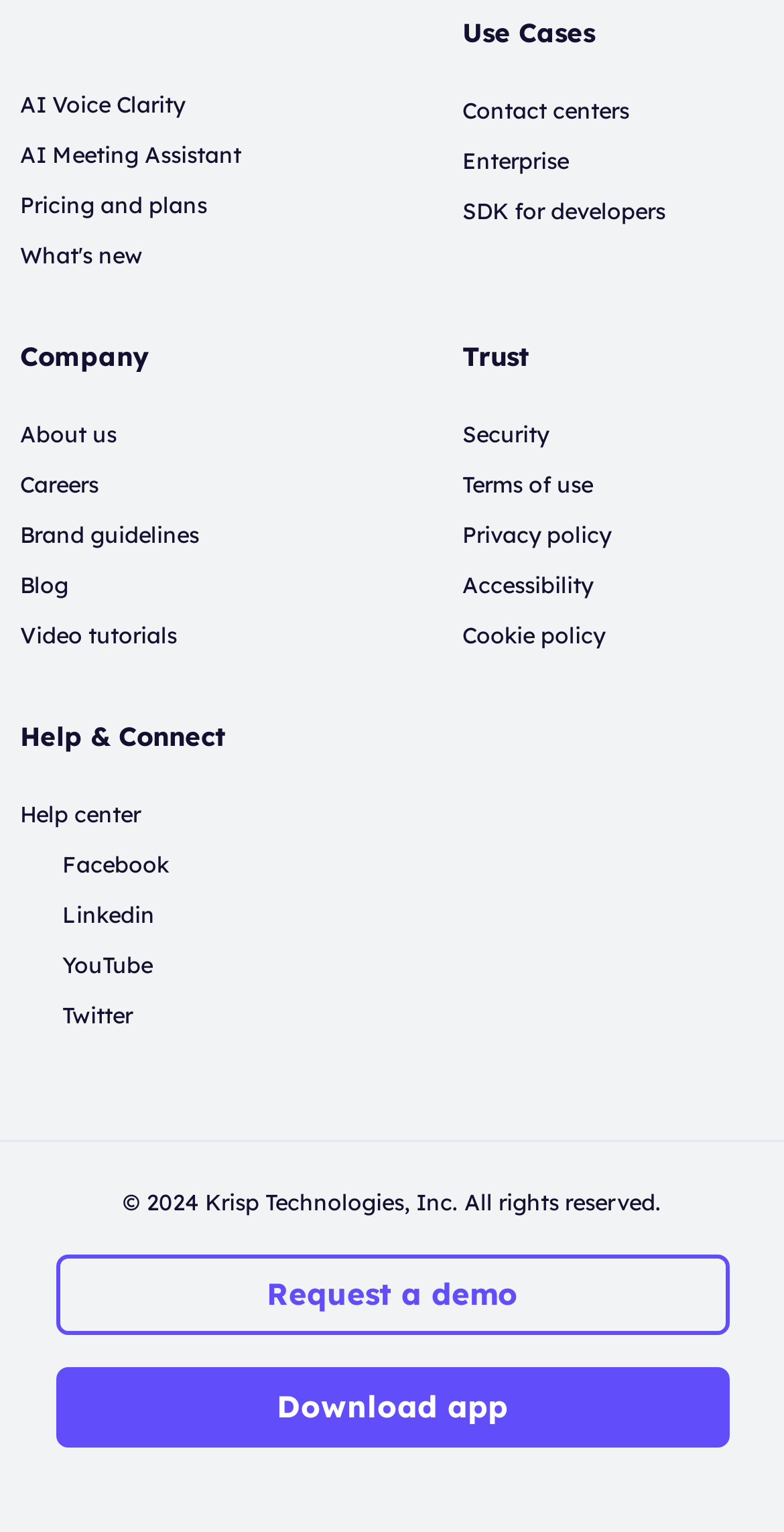Please determine the bounding box coordinates of the element's region to click for the following instruction: "Read the blog".

[0.026, 0.372, 0.087, 0.391]